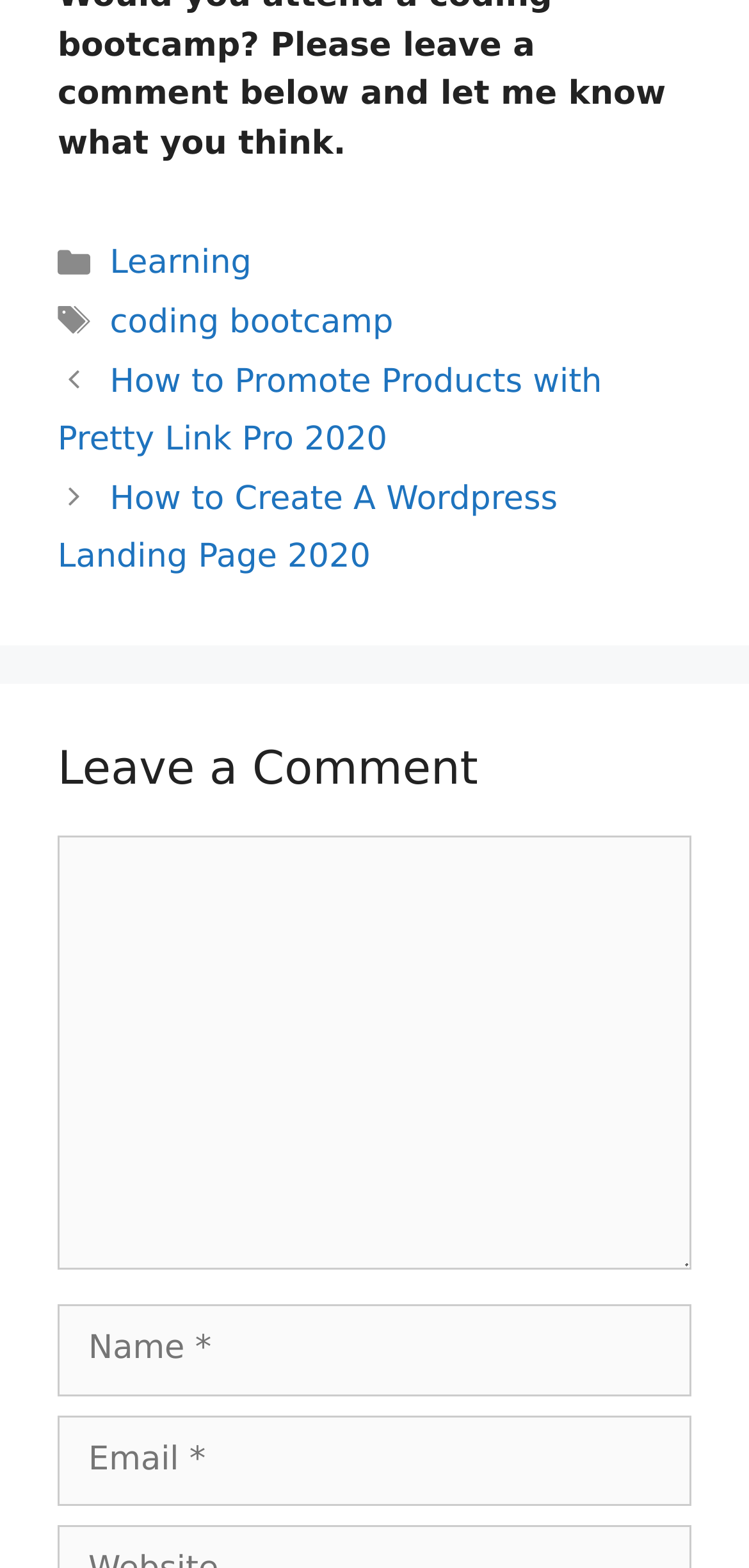Using the information in the image, could you please answer the following question in detail:
What is required to leave a comment?

To leave a comment, three fields are required: 'Name', 'Email', and 'Comment'. This can be determined by looking at the comment section, where these three fields are marked as required.